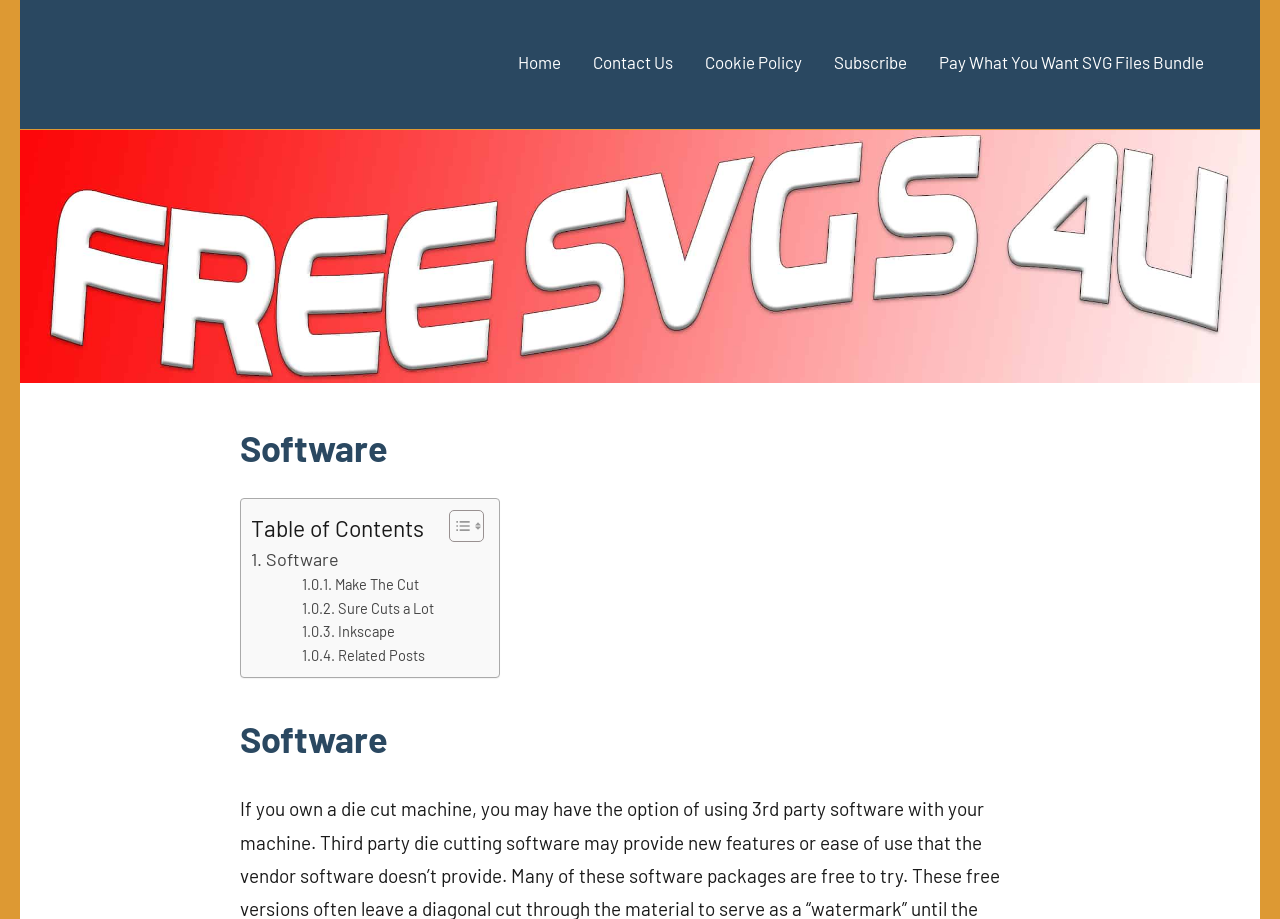Describe all visible elements and their arrangement on the webpage.

The webpage is about software related to die-cut machines, specifically discussing the use of third-party software with these machines. 

At the top left of the page, there is a link to "Free SVG 4U" and a navigation menu labeled "Primary Menu" that spans across the top of the page. The menu contains links to "Home", "Contact Us", "Cookie Policy", "Subscribe", and "Pay What You Want SVG Files Bundle". 

Below the navigation menu, there is a large image that takes up most of the width of the page, with a header section on top of it that contains the title "Software". 

To the right of the image, there is a table of contents section with a heading "Table of Contents" and a toggle button to expand or collapse the contents. Below the table of contents, there are several links to different software options, including "Make The Cut", "Sure Cuts a Lot", "Inkscape", and "Related Posts". 

At the bottom of the page, there is another heading that repeats the title "Software".